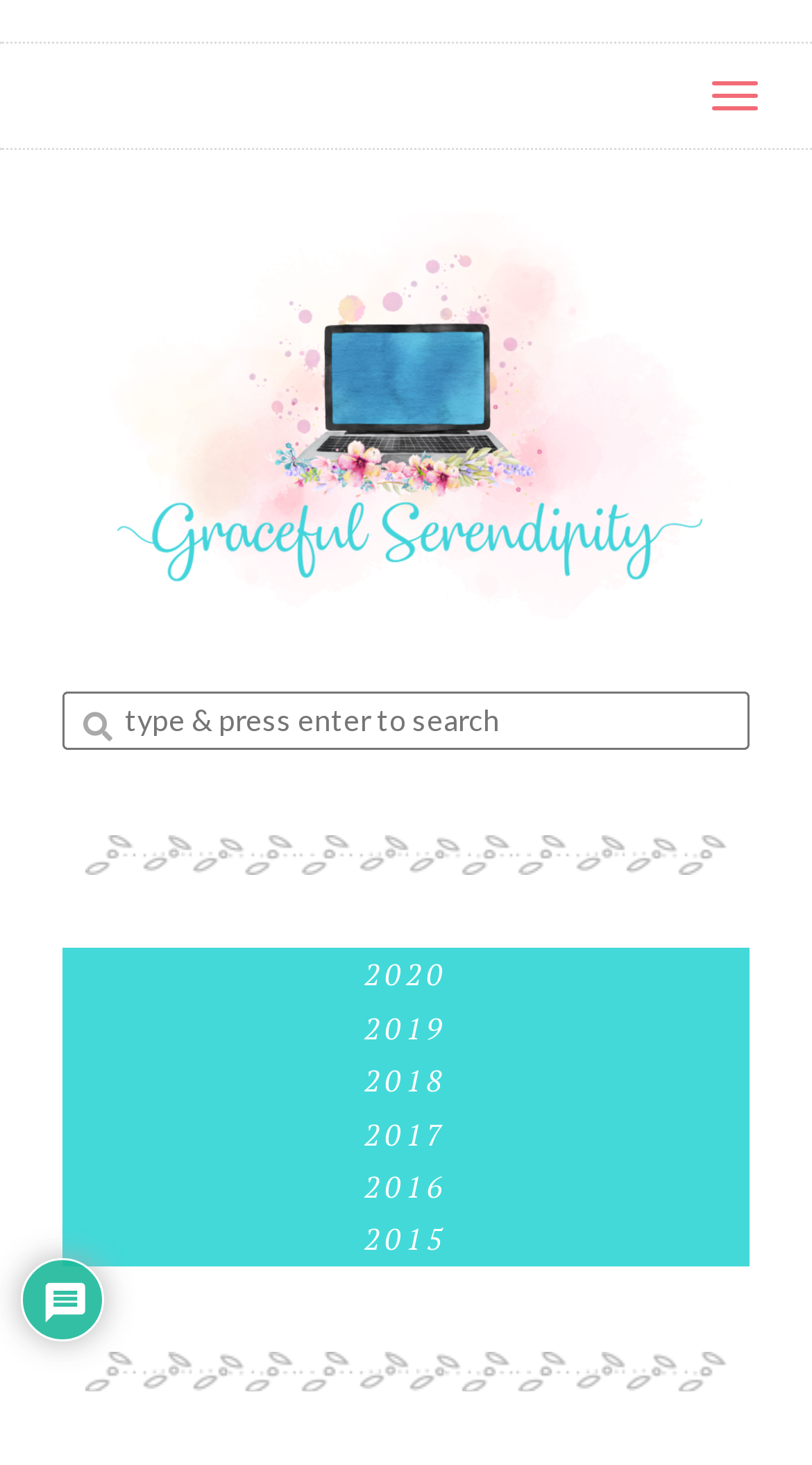Describe all the key features of the webpage in detail.

This webpage is titled "Prayer for the Stressed" and appears to be a blog or website focused on spirituality and personal growth. At the top right corner, there is a button labeled "Toggle navigation". Below this, there is a large image spanning the entire width of the page, with the title "Graceful Serendipity" written above it. 

On the left side of the page, there is a search box with a placeholder text "Enter a search query". Below the search box, there are several headings organized in a vertical list, each representing a year from 2015 to 2020. Each heading is a clickable link, suggesting that they may lead to archives or collections of content from that specific year.

At the bottom left corner of the page, there is a small image, although its purpose or content is not clear. Overall, the webpage has a simple and clean layout, with a focus on providing access to various resources and content related to spirituality and personal growth.